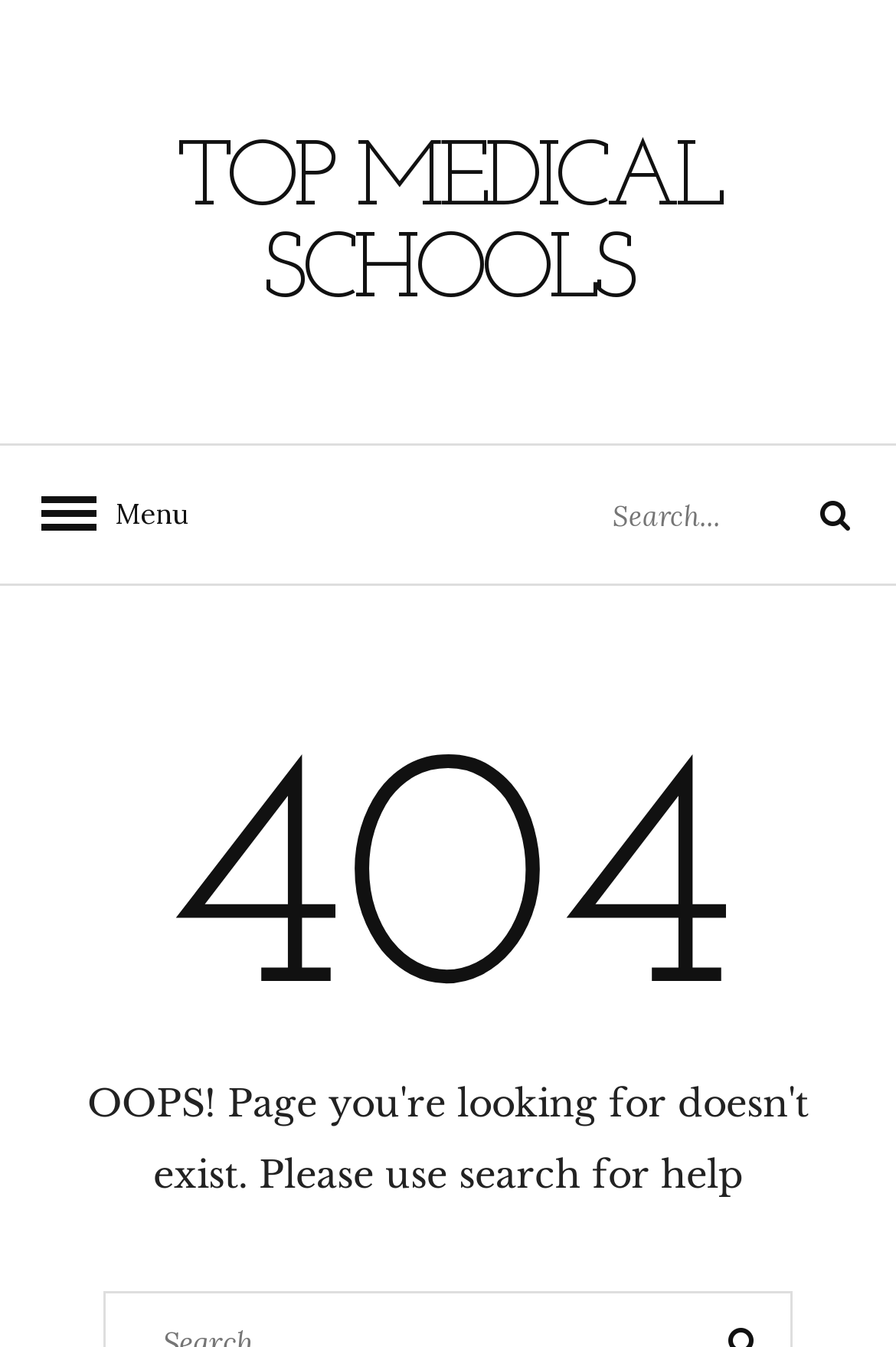Create a detailed narrative describing the layout and content of the webpage.

The webpage is titled "Page not found – Top Medical Schools". At the top-left corner, there is a "Skip to content" link. Below it, a prominent link "TOP MEDICAL SCHOOLS" spans across the top section of the page. 

To the right of the "TOP MEDICAL SCHOOLS" link, a "Menu" button is located, which is not expanded. Next to the "Menu" button, a search bar is positioned, consisting of a "Search for:" label, a search box, and a search button with a magnifying glass icon. 

Further down the page, a large "404" text is displayed, indicating that the page was not found.